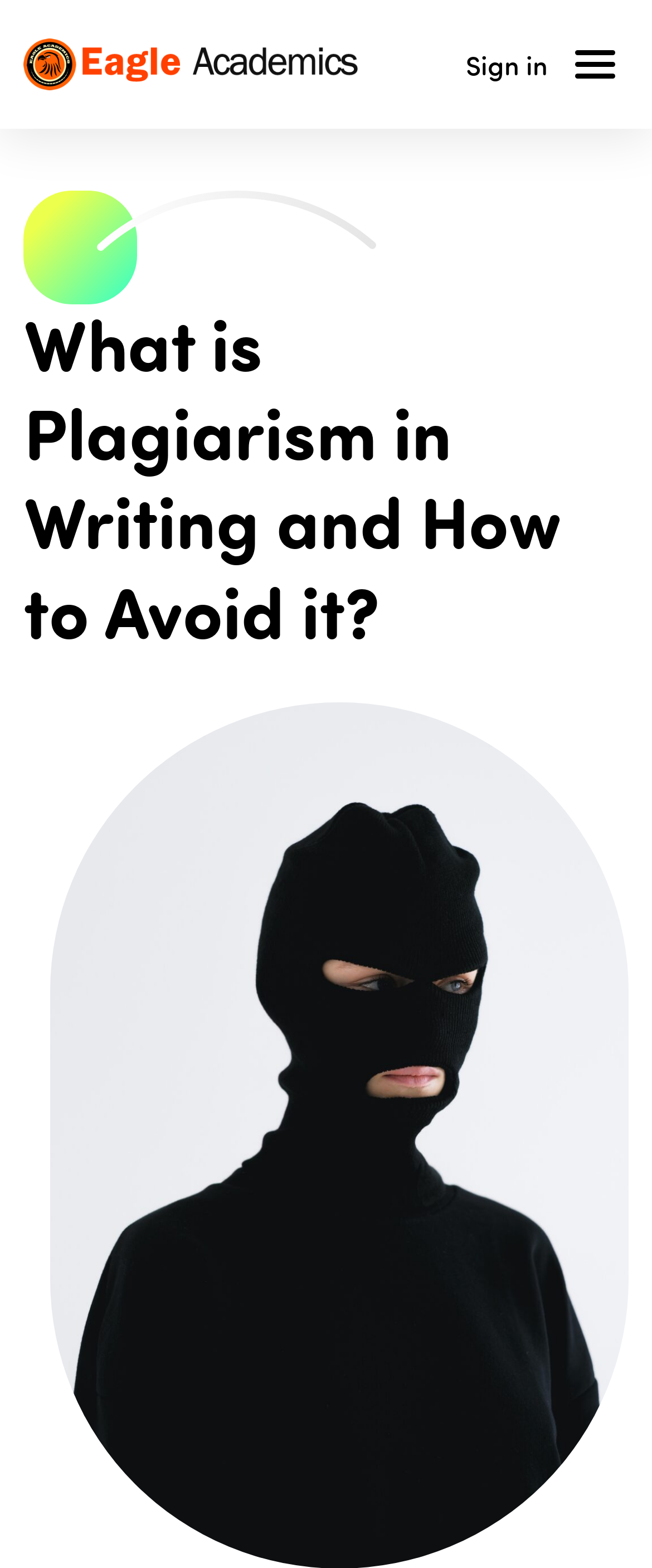Locate the UI element described by Sign in and provide its bounding box coordinates. Use the format (top-left x, top-left y, bottom-right x, bottom-right y) with all values as floating point numbers between 0 and 1.

[0.714, 0.024, 0.84, 0.058]